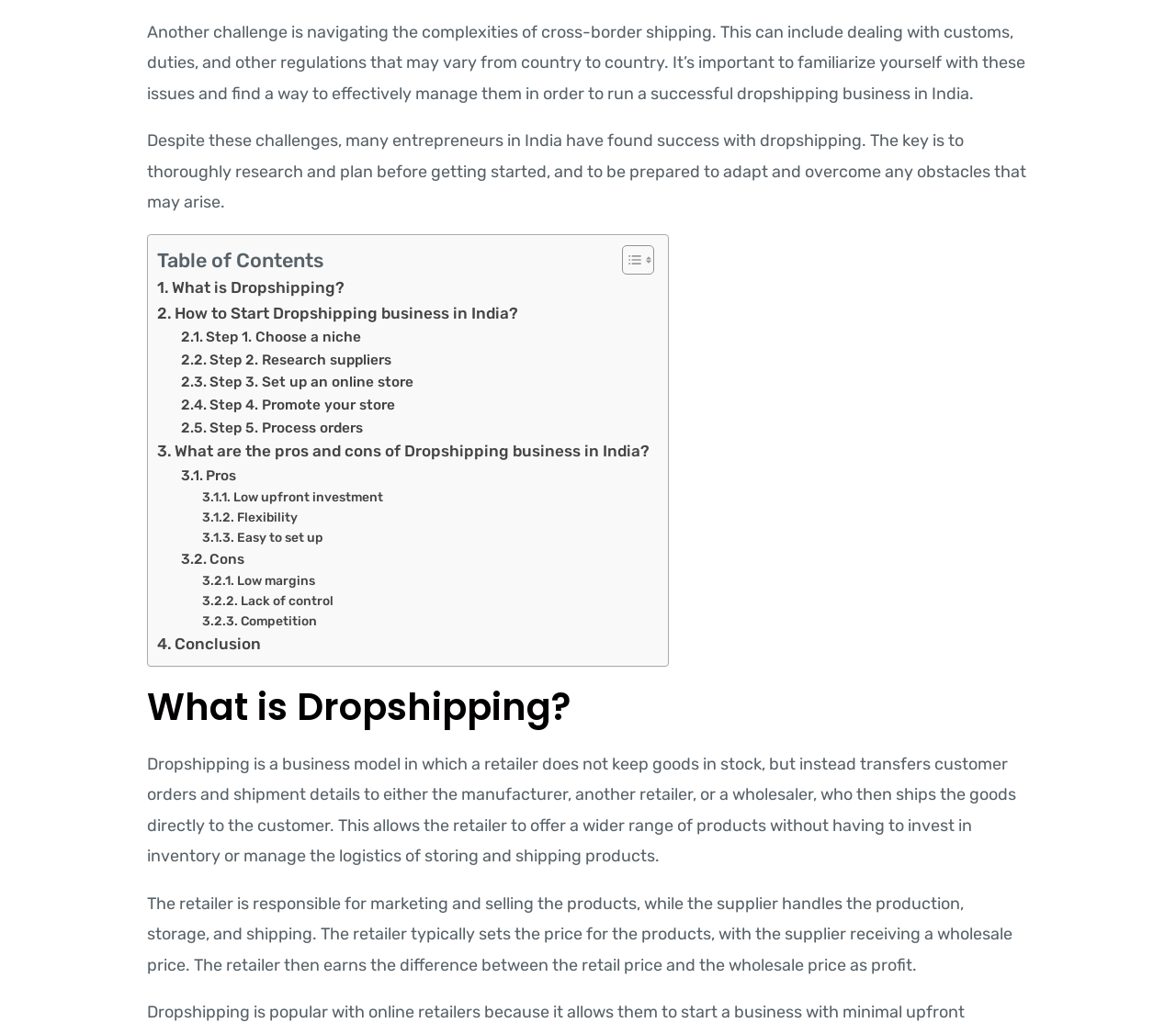What is the benefit of not having to invest in inventory in a dropshipping business?
Examine the image and give a concise answer in one word or a short phrase.

Wider range of products